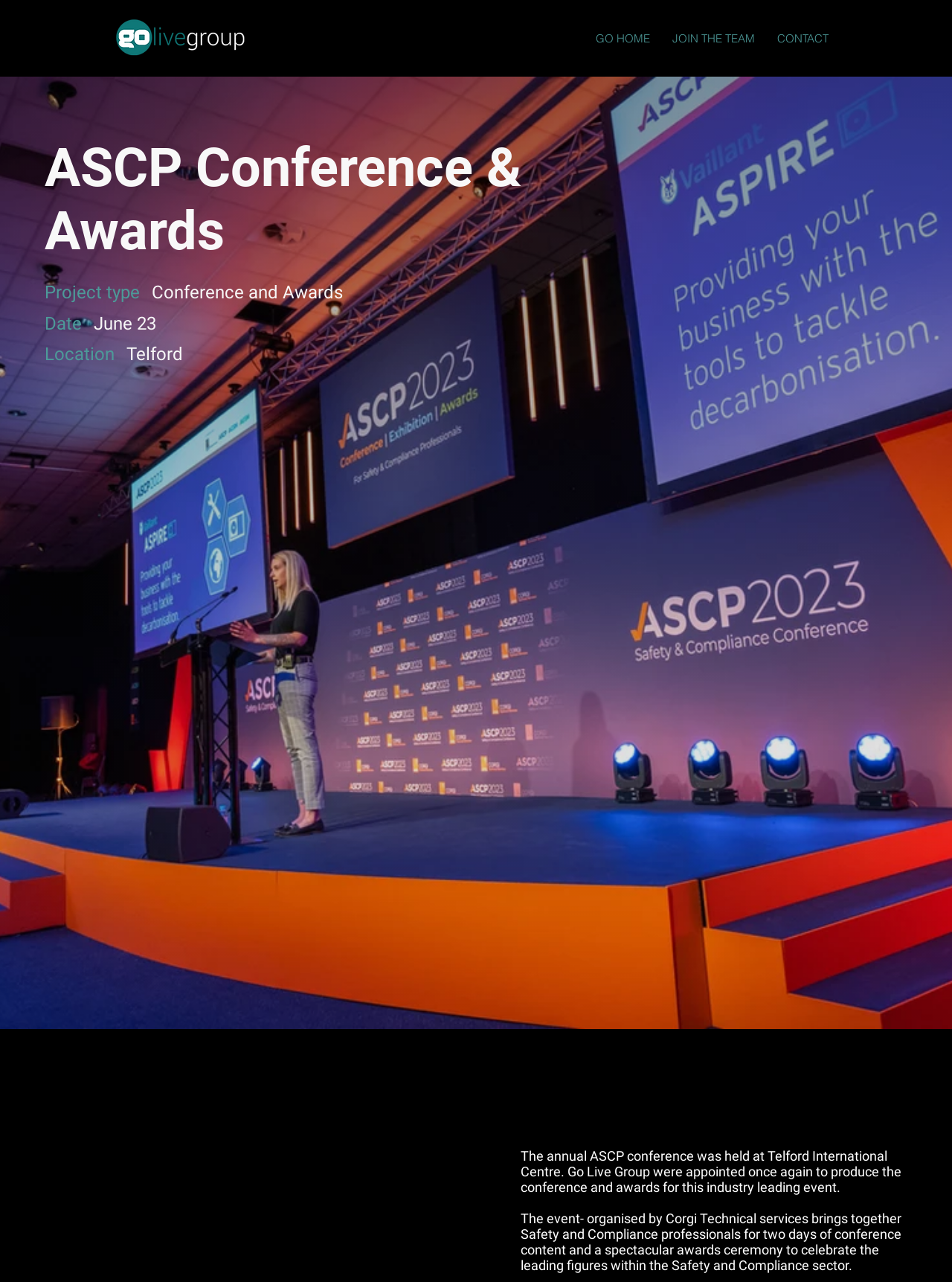Determine the bounding box coordinates of the UI element described by: "JOIN THE TEAM".

[0.695, 0.024, 0.805, 0.036]